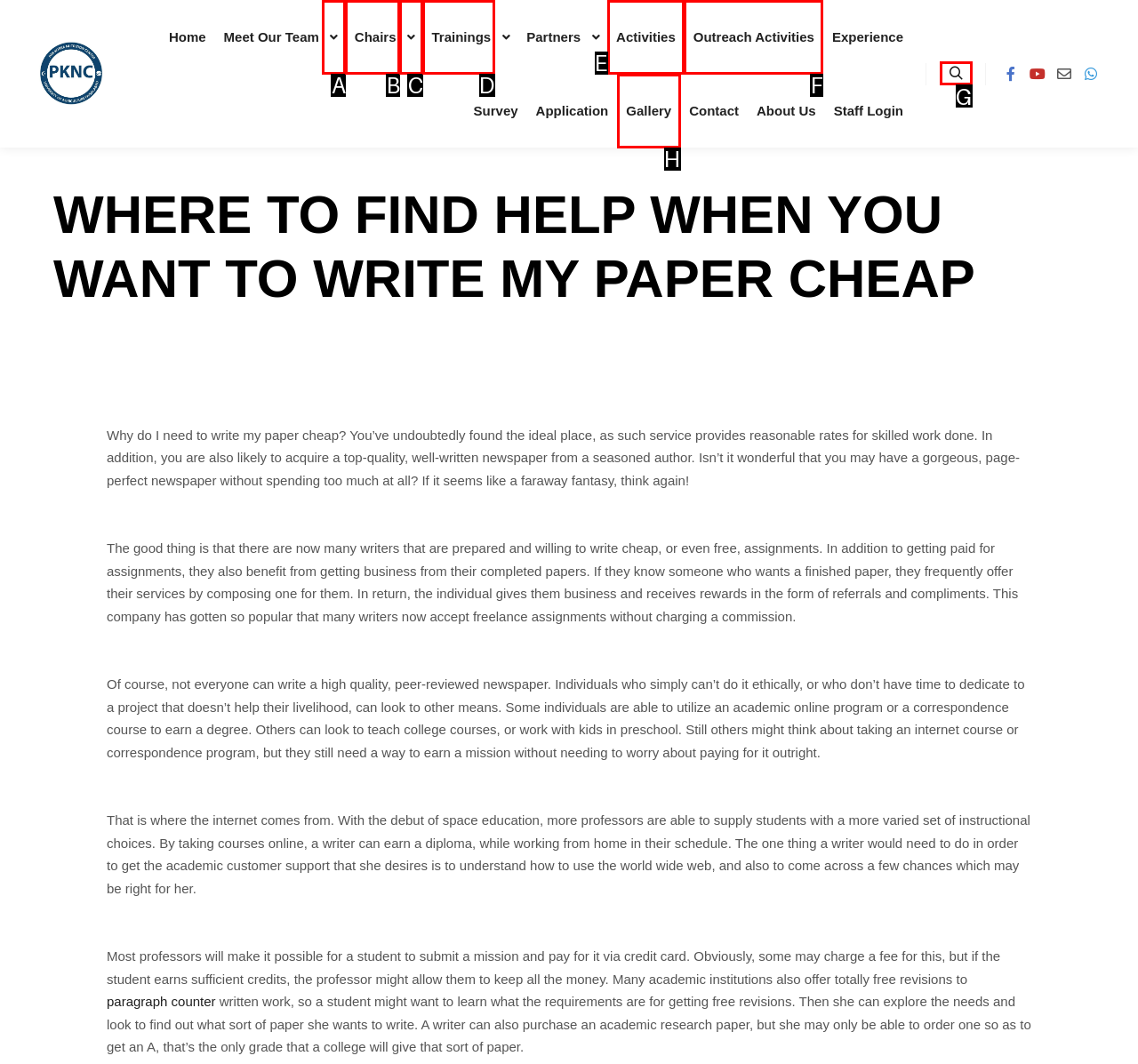Determine the correct UI element to click for this instruction: Click the 'Search' button. Respond with the letter of the chosen element.

G